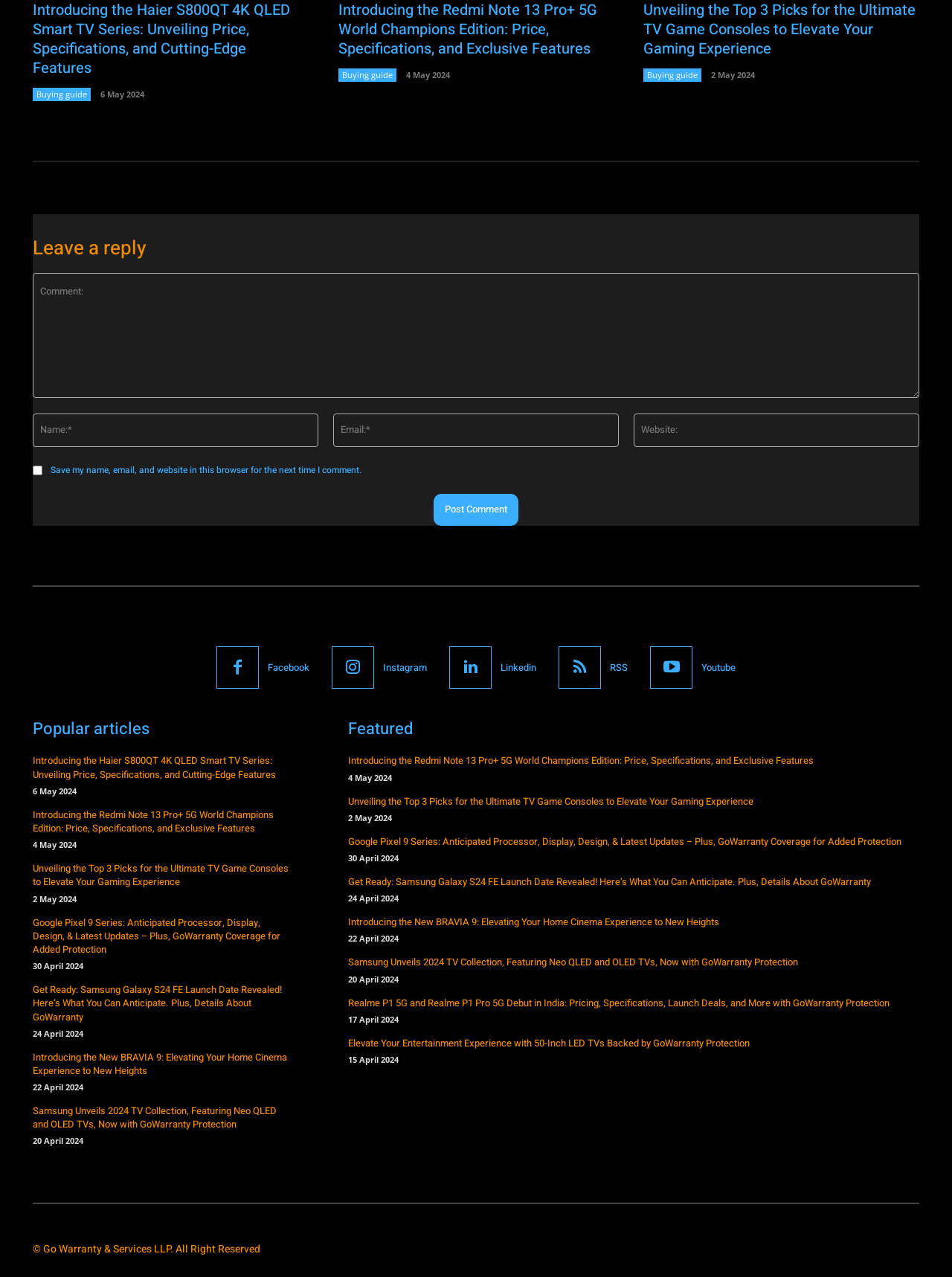Could you determine the bounding box coordinates of the clickable element to complete the instruction: "View the full item page"? Provide the coordinates as four float numbers between 0 and 1, i.e., [left, top, right, bottom].

None